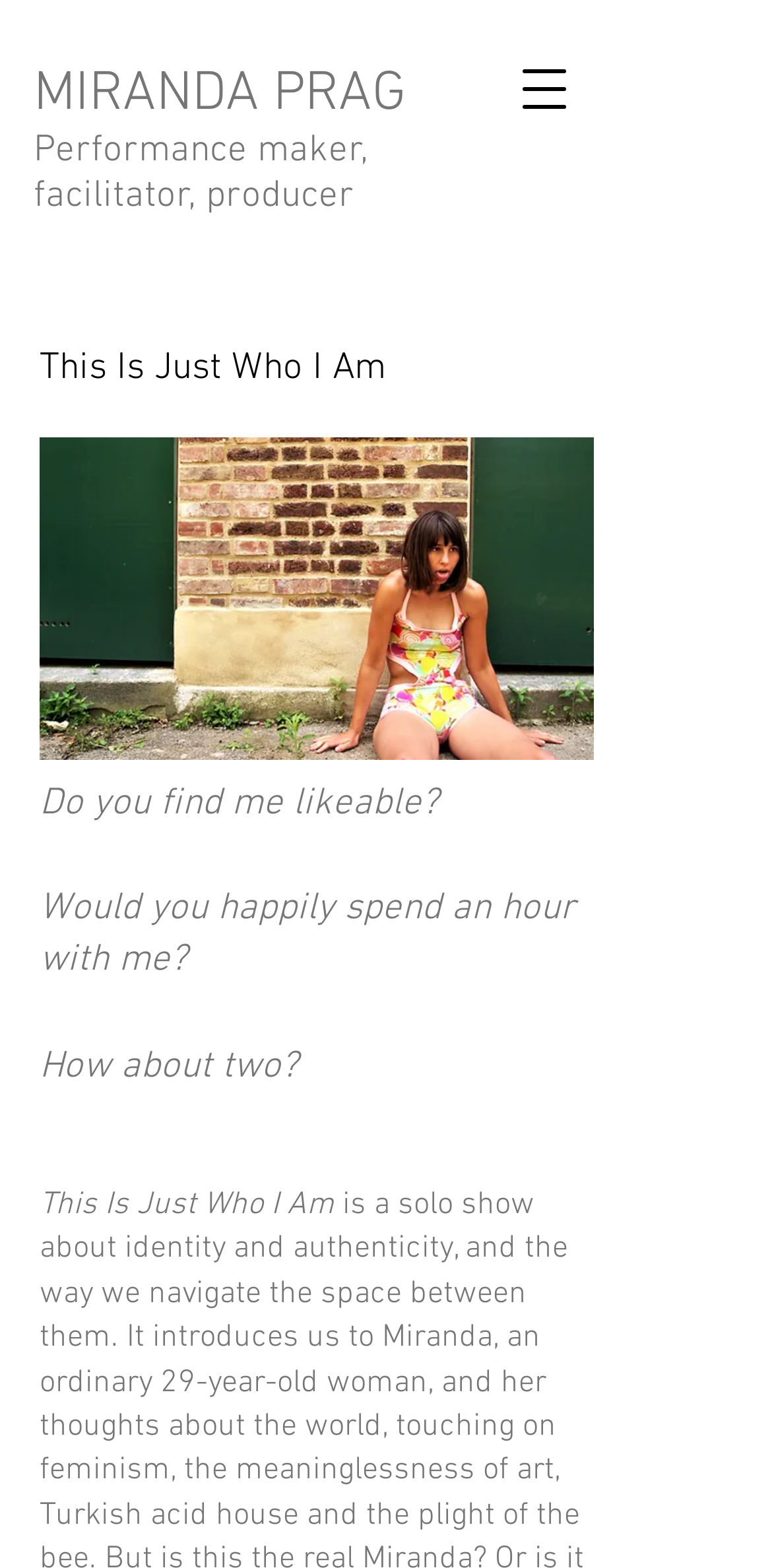Please answer the following question using a single word or phrase: 
Is there a navigation menu on the webpage?

Yes